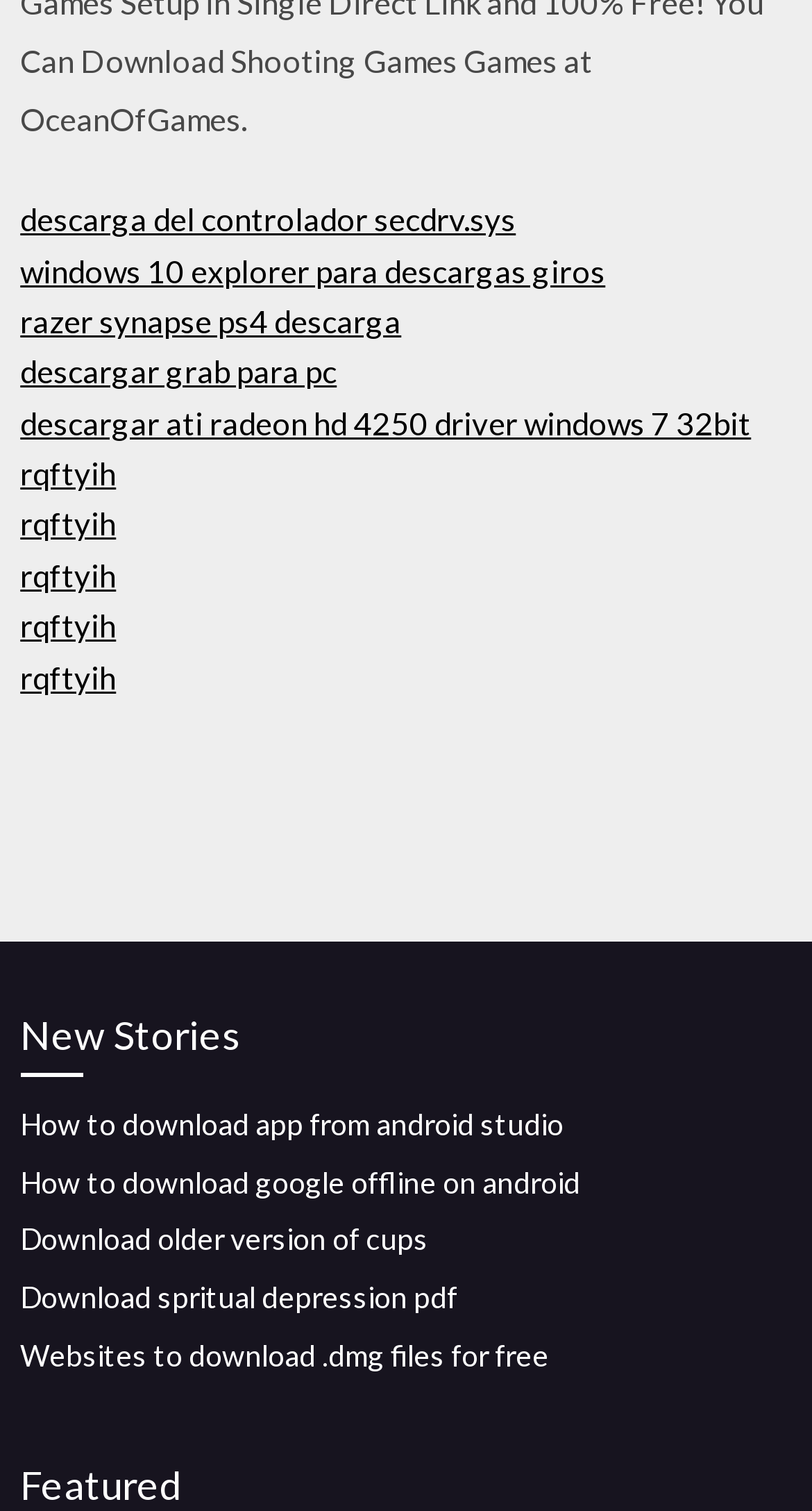Identify the bounding box for the given UI element using the description provided. Coordinates should be in the format (top-left x, top-left y, bottom-right x, bottom-right y) and must be between 0 and 1. Here is the description: Download older version of cups

[0.025, 0.808, 0.528, 0.832]